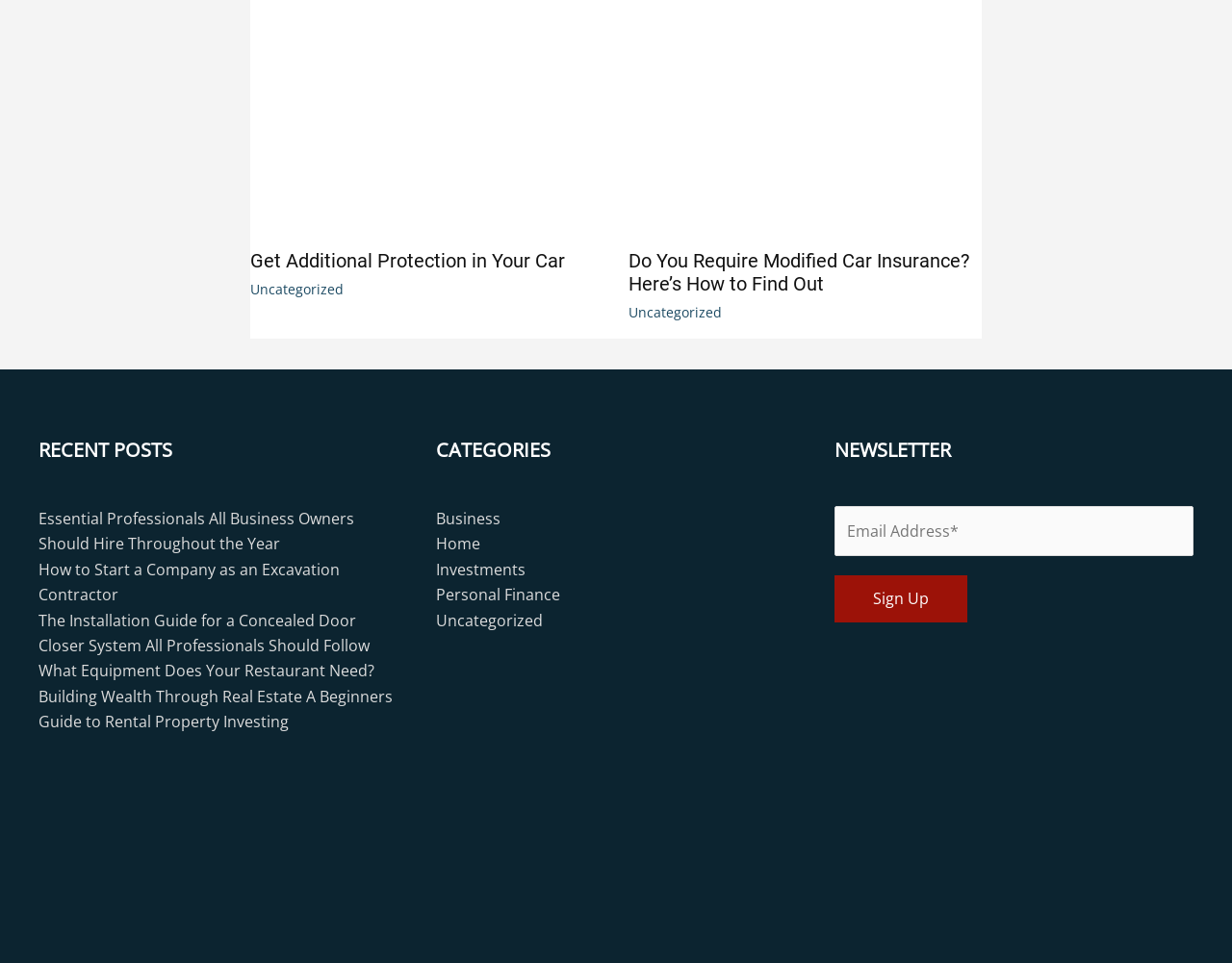Determine the bounding box coordinates for the area that should be clicked to carry out the following instruction: "Browse the Business category".

[0.354, 0.528, 0.407, 0.549]